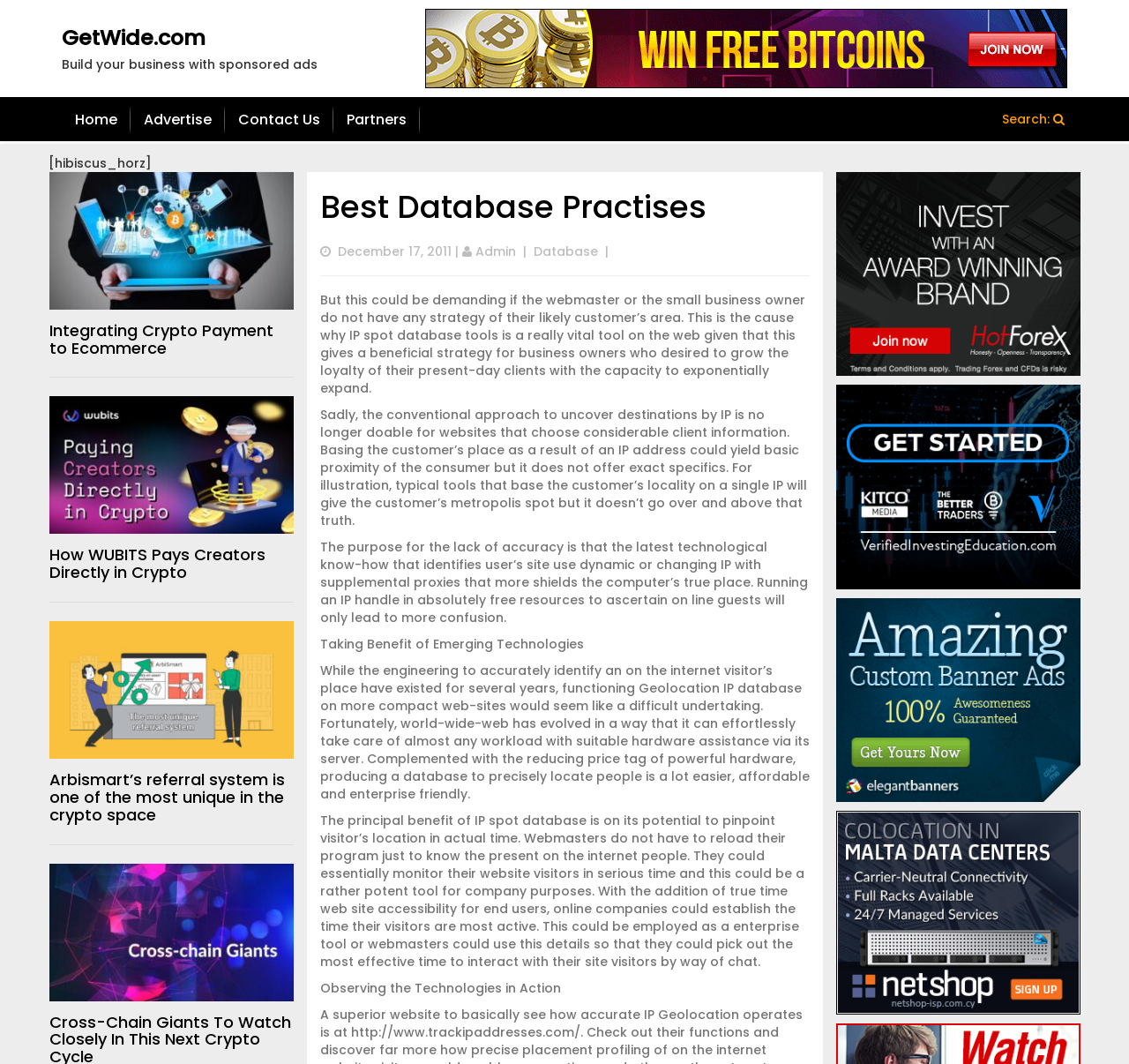Offer an in-depth caption of the entire webpage.

The webpage is titled "Best Database Practises – GetWide.com" and appears to be a blog or article page. At the top, there is a navigation menu with links to "Home", "Advertise", "Contact Us", and "Partners". Below the navigation menu, there is a heading that reads "Build your business with sponsored ads".

The main content of the page is divided into three sections, each with a heading and a brief summary. The first section is titled "Integrating Crypto Payment to Ecommerce" and has a link to read more. The second section is titled "How WUBITS Pays Creators Directly in Crypto" and also has a link to read more. The third section is titled "Arbismart’s referral system is one of the most unique in the crypto space" and has a link to read more.

Below these sections, there is a heading that reads "Best Database Practises" and a link to read more. This is followed by a block of text that discusses the importance of IP spot database tools for business owners who want to grow their customer loyalty. The text explains that traditional methods of determining a customer's location based on their IP address are no longer accurate and that new technologies are needed to accurately identify online visitors.

The page also features a section titled "Taking Benefit of Emerging Technologies" which discusses the benefits of using Geolocation IP database to accurately locate online visitors. This is followed by a section titled "The principal benefit of IP spot database" which explains how IP spot database can be used to pinpoint visitor's location in real-time.

At the bottom of the page, there is a section titled "Observing the Technologies in Action" which features four images with links to read more.